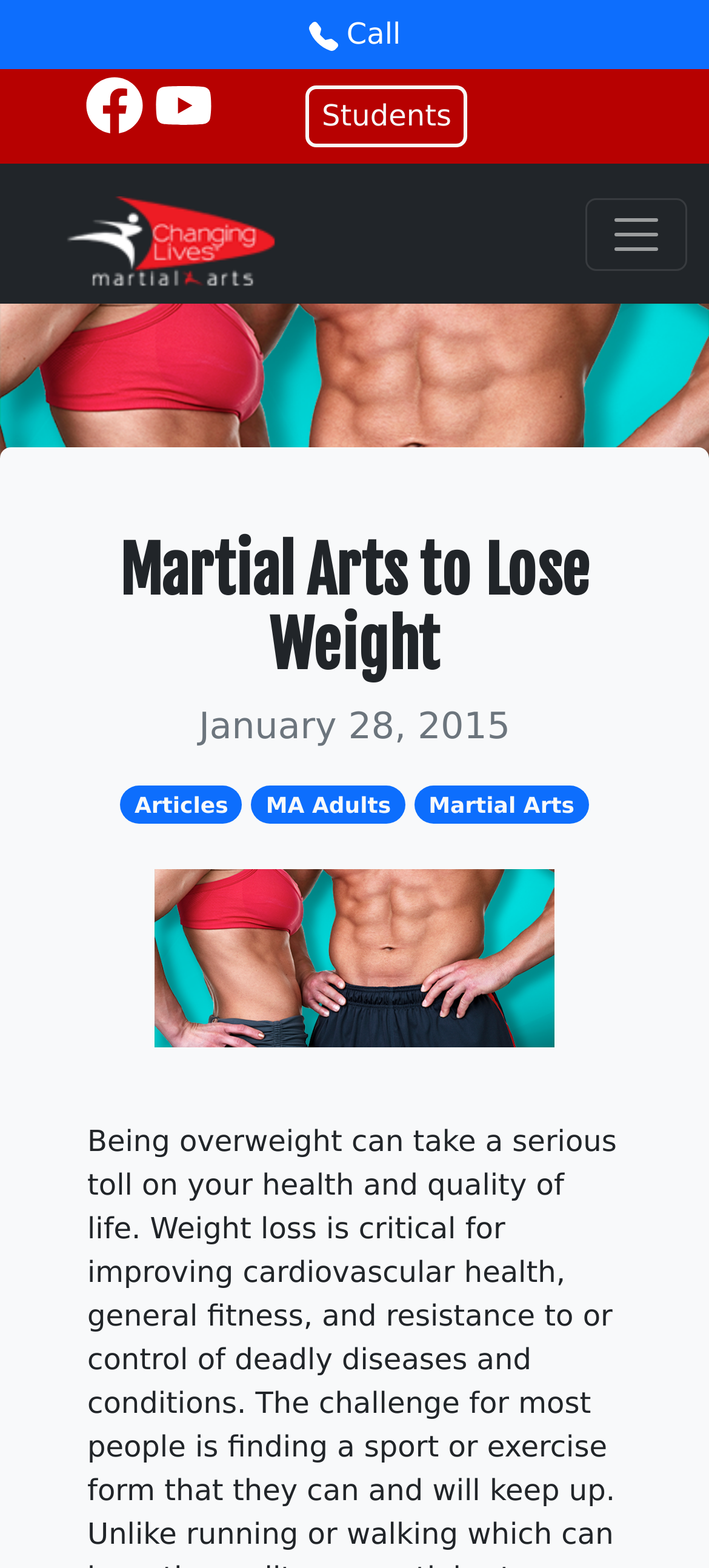What is the purpose of the 'Toggle navigation' button?
Using the image as a reference, answer the question with a short word or phrase.

To expand or collapse the navigation menu